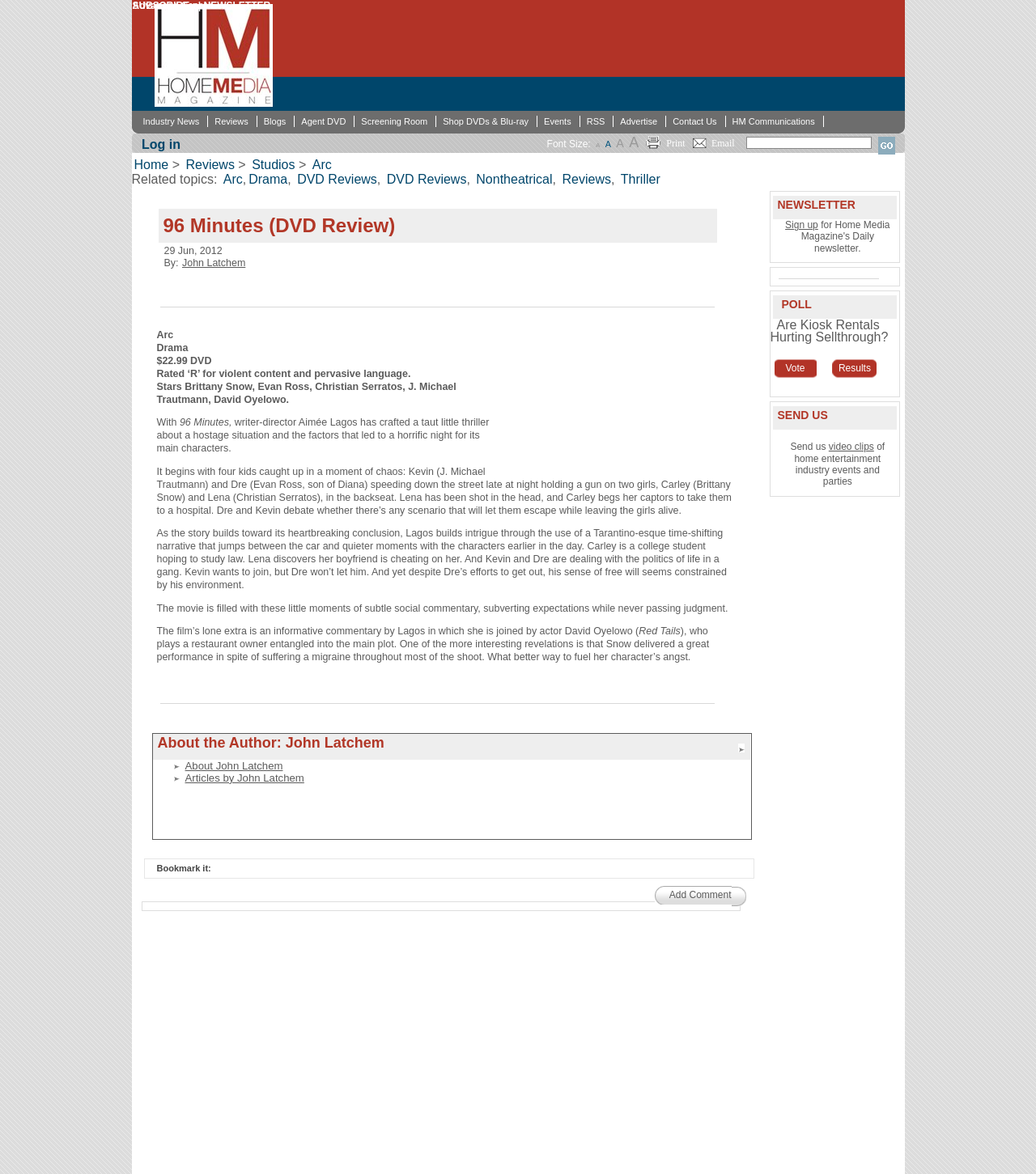Determine the bounding box coordinates of the clickable element to achieve the following action: 'Submit a query'. Provide the coordinates as four float values between 0 and 1, formatted as [left, top, right, bottom].

[0.847, 0.116, 0.864, 0.131]